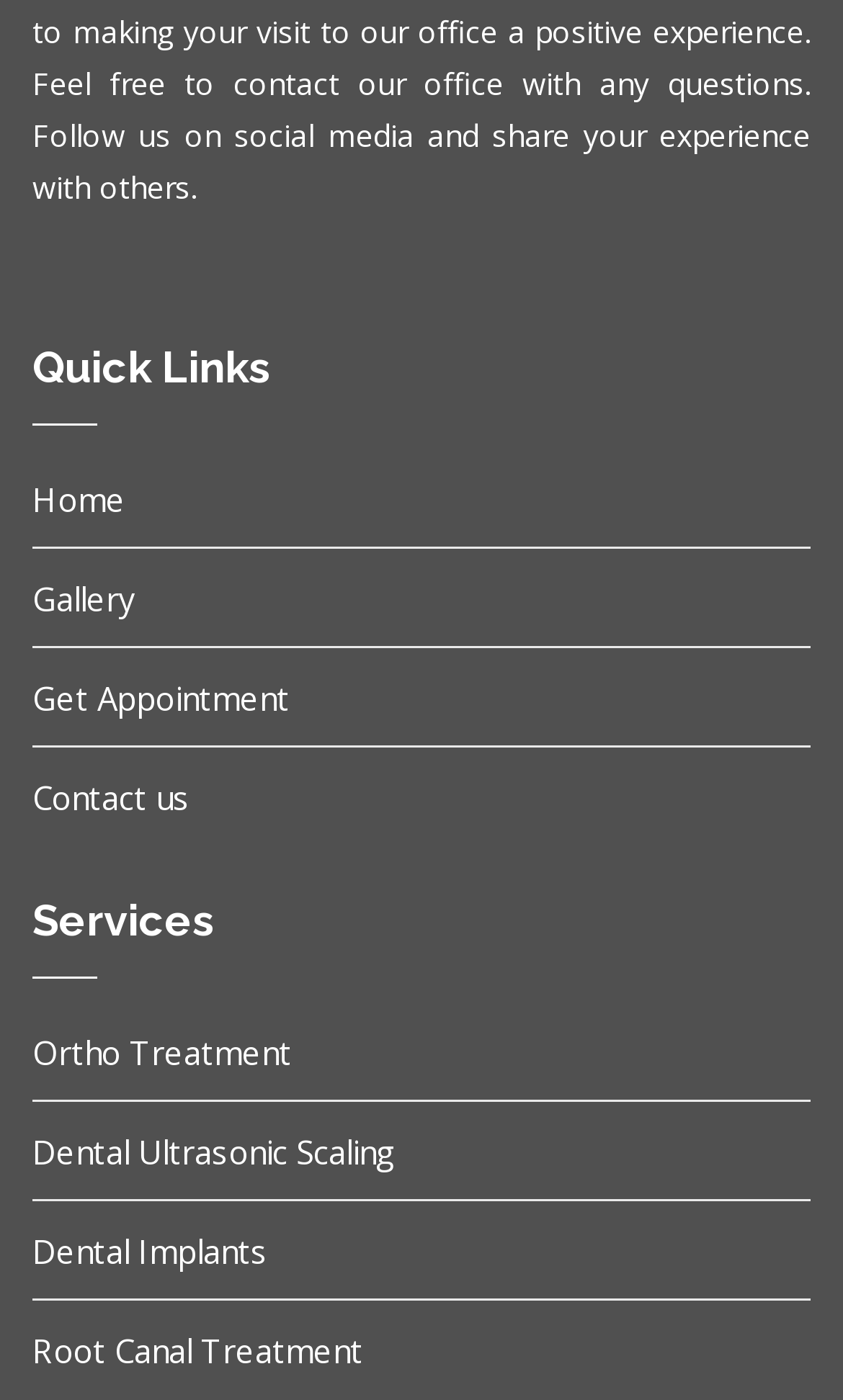Please provide a comprehensive response to the question based on the details in the image: What is the vertical position of the 'Gallery' link?

By comparing the y1 and y2 coordinates of the 'Gallery' and 'Get Appointment' links, I found that the 'Gallery' link has a smaller y1 and y2 value, indicating that it is above the 'Get Appointment' link.